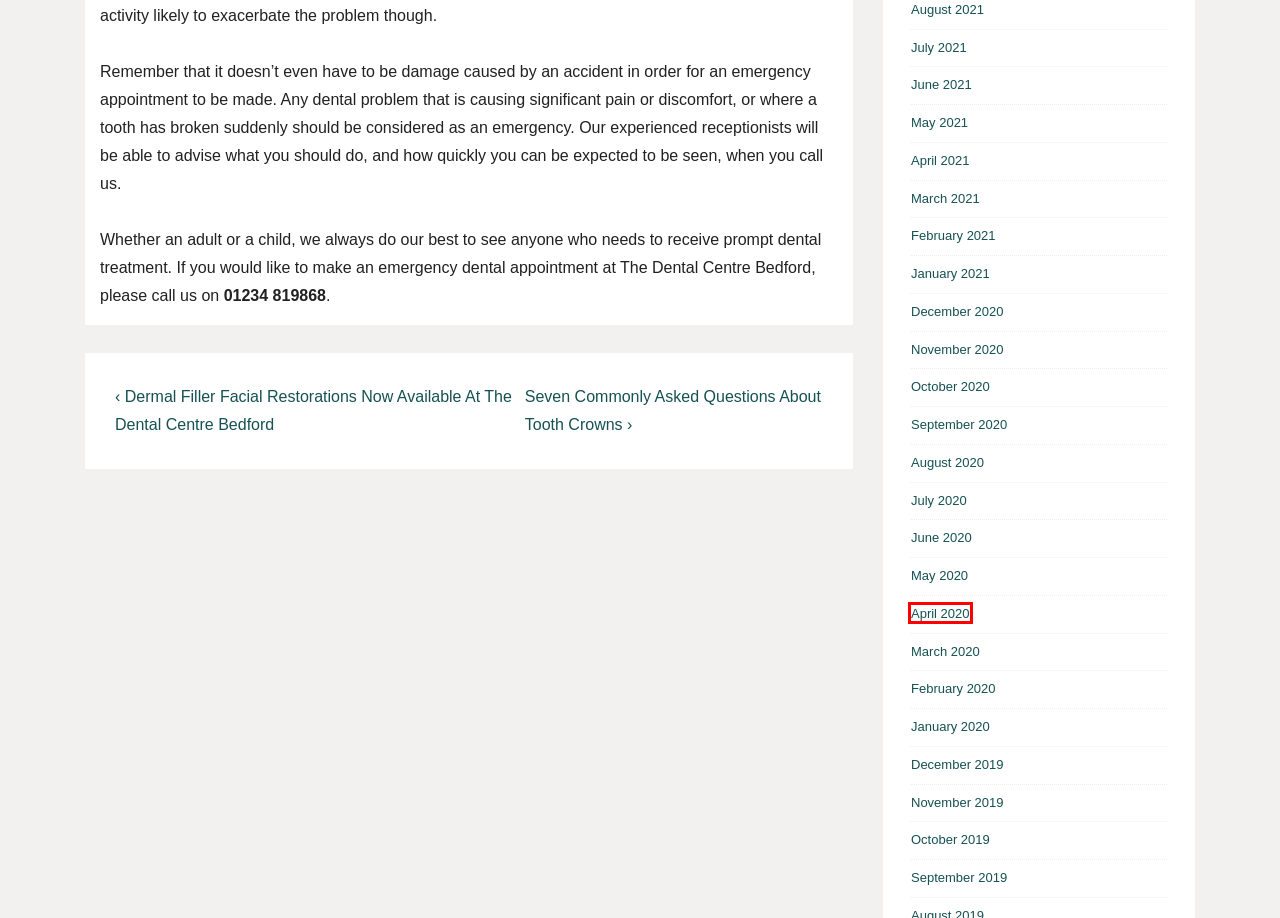Examine the screenshot of a webpage with a red rectangle bounding box. Select the most accurate webpage description that matches the new webpage after clicking the element within the bounding box. Here are the candidates:
A. June, 2021 |
B. How we use facial dermal fillers |
C. September, 2020 |
D. Tooth Crowns - What You Need to Know |
E. October, 2020 |
F. April, 2020 |
G. February, 2021 |
H. August, 2021 |

F